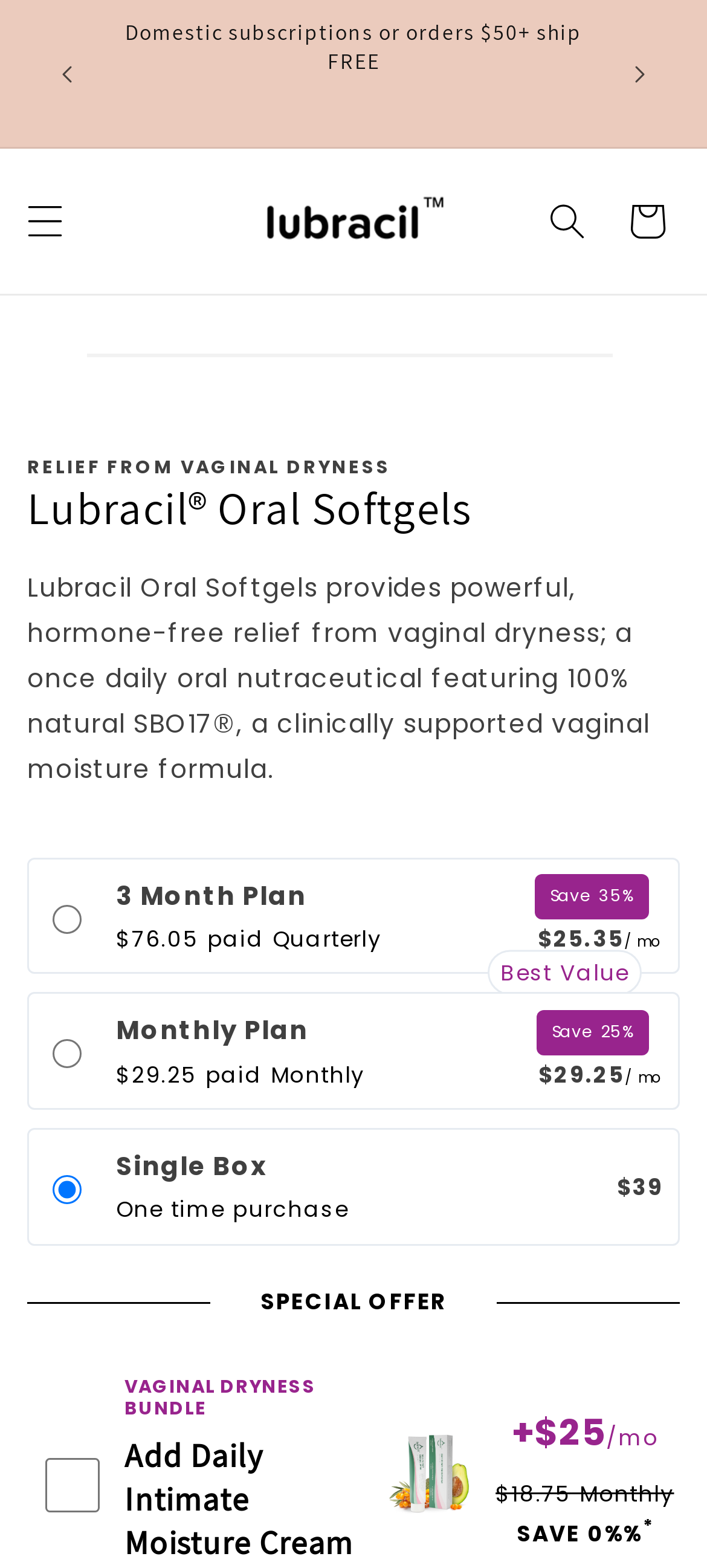Please identify the bounding box coordinates of the element's region that I should click in order to complete the following instruction: "Click the 'Cart' link". The bounding box coordinates consist of four float numbers between 0 and 1, i.e., [left, top, right, bottom].

[0.859, 0.116, 0.972, 0.167]